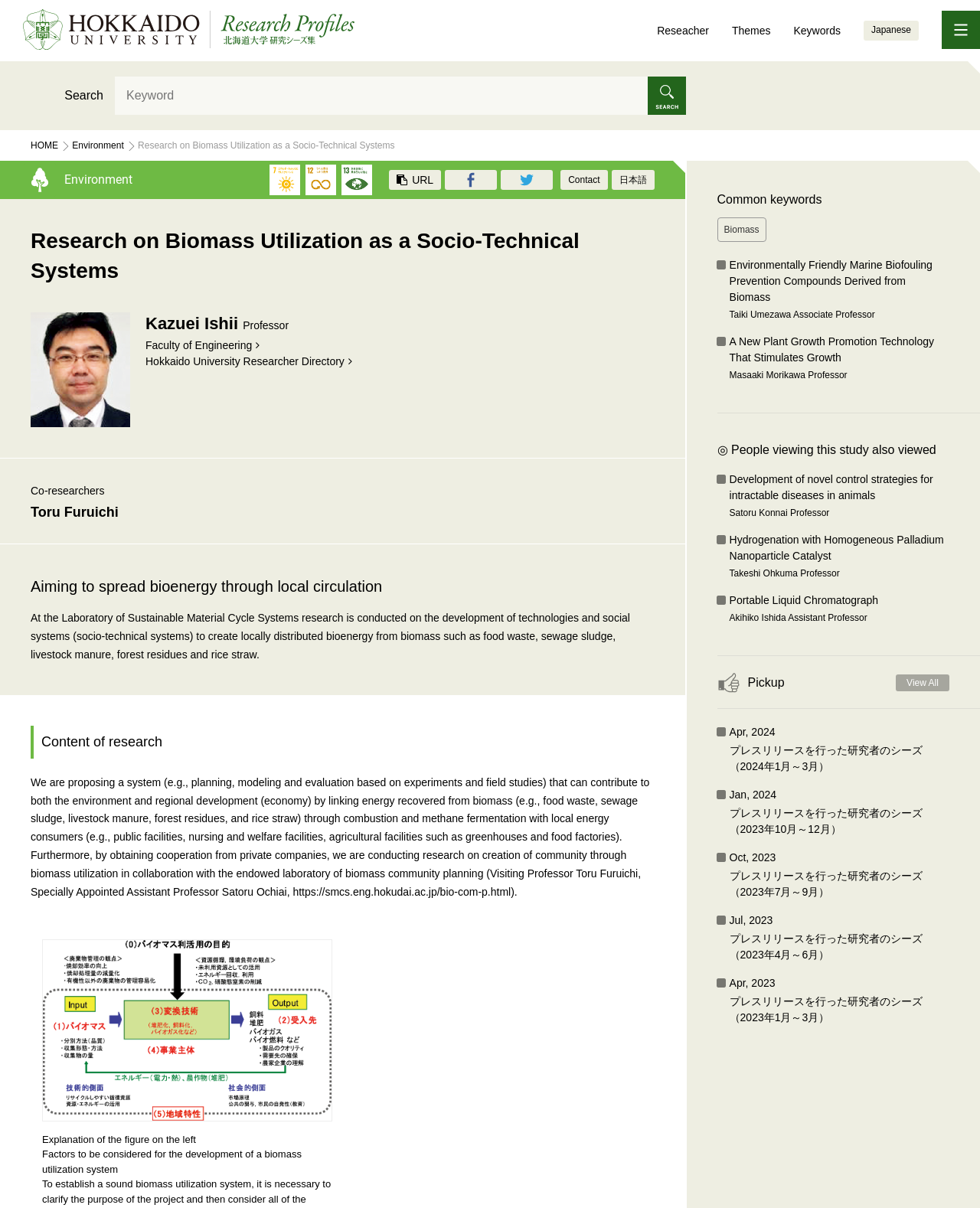Find and indicate the bounding box coordinates of the region you should select to follow the given instruction: "Go to the researcher's profile".

[0.67, 0.02, 0.723, 0.03]